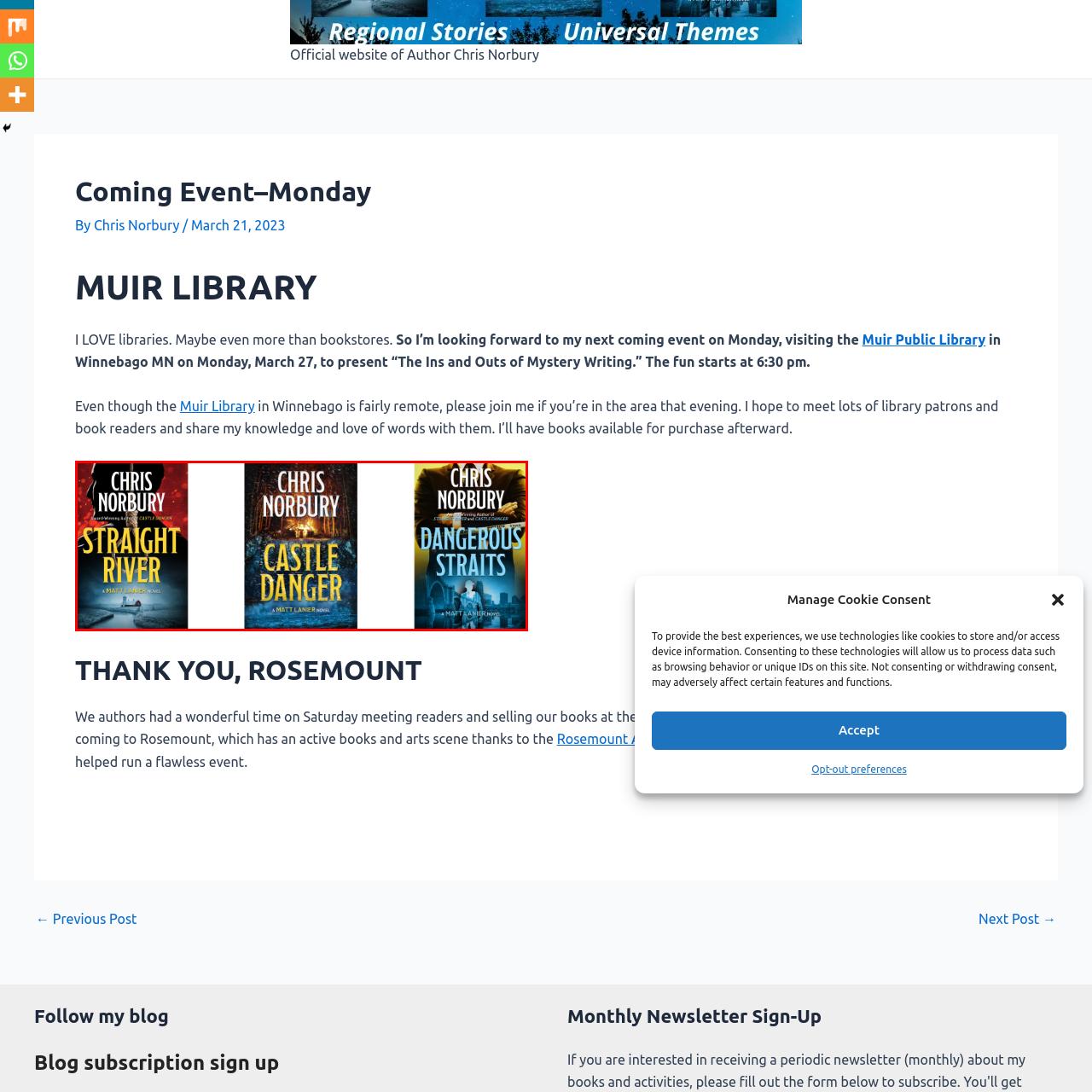What is the setting of the scene on the Castle Danger cover?
Review the image inside the red bounding box and give a detailed answer.

The caption describes the middle cover, Castle Danger, as featuring an engaging scene set in a forest, which emphasizes intrigue and mystery.